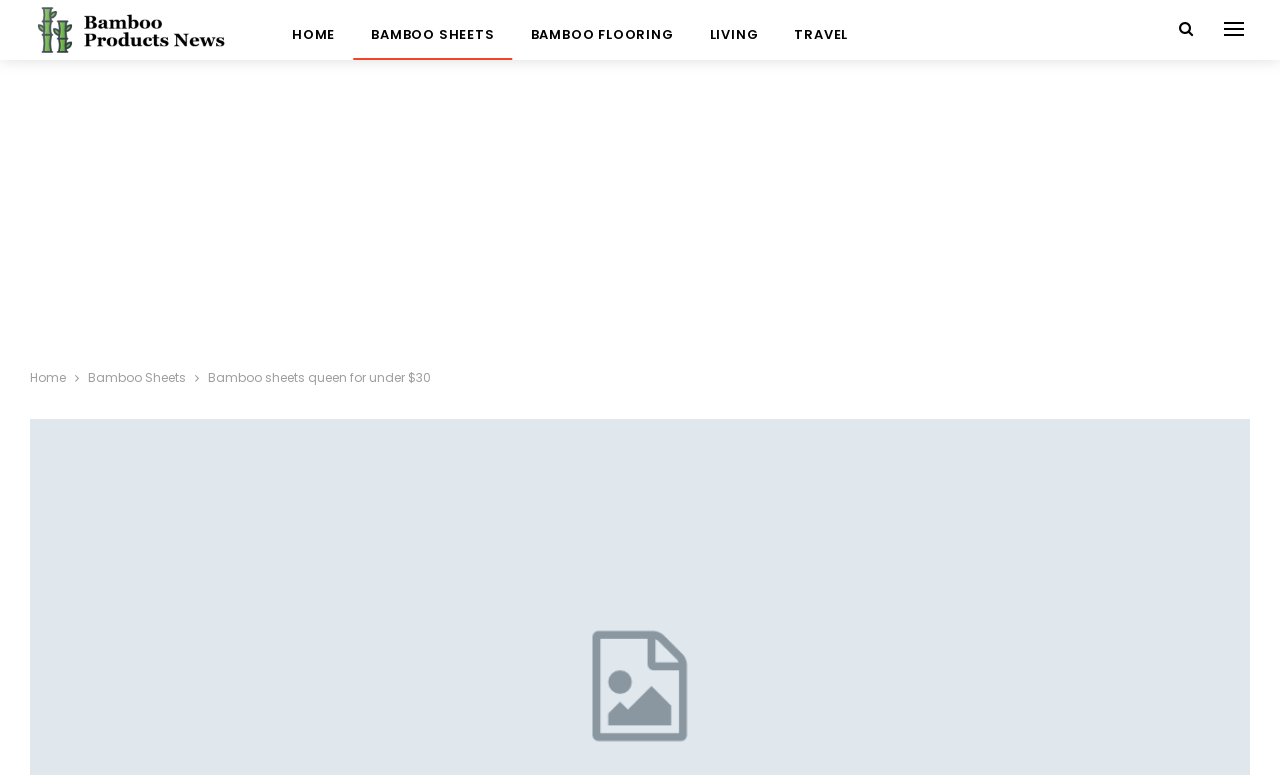What is the purpose of the 'Breadcrumbs' section?
Can you offer a detailed and complete answer to this question?

The 'Breadcrumbs' section, which includes links like 'Home' and 'Bamboo Sheets', appears to be a navigation aid, helping users to keep track of their current location within the website and easily move between related pages.